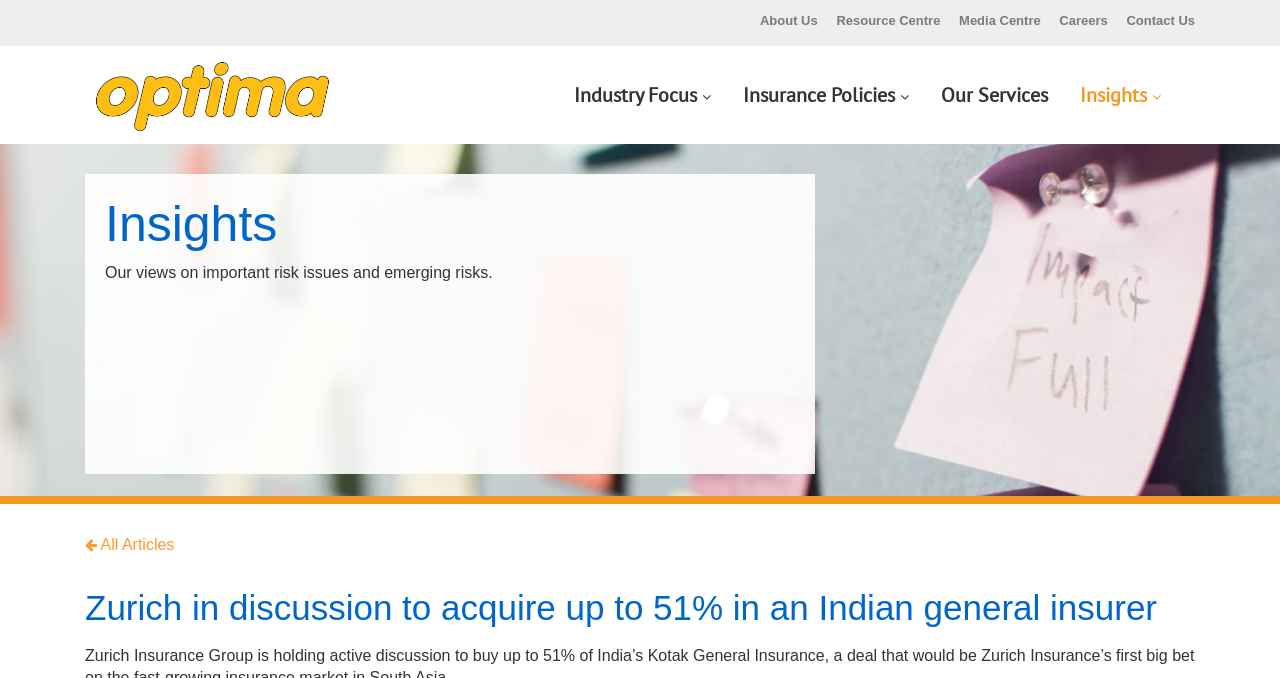Please specify the coordinates of the bounding box for the element that should be clicked to carry out this instruction: "Learn about Insurance Policies". The coordinates must be four float numbers between 0 and 1, formatted as [left, top, right, bottom].

[0.57, 0.101, 0.721, 0.18]